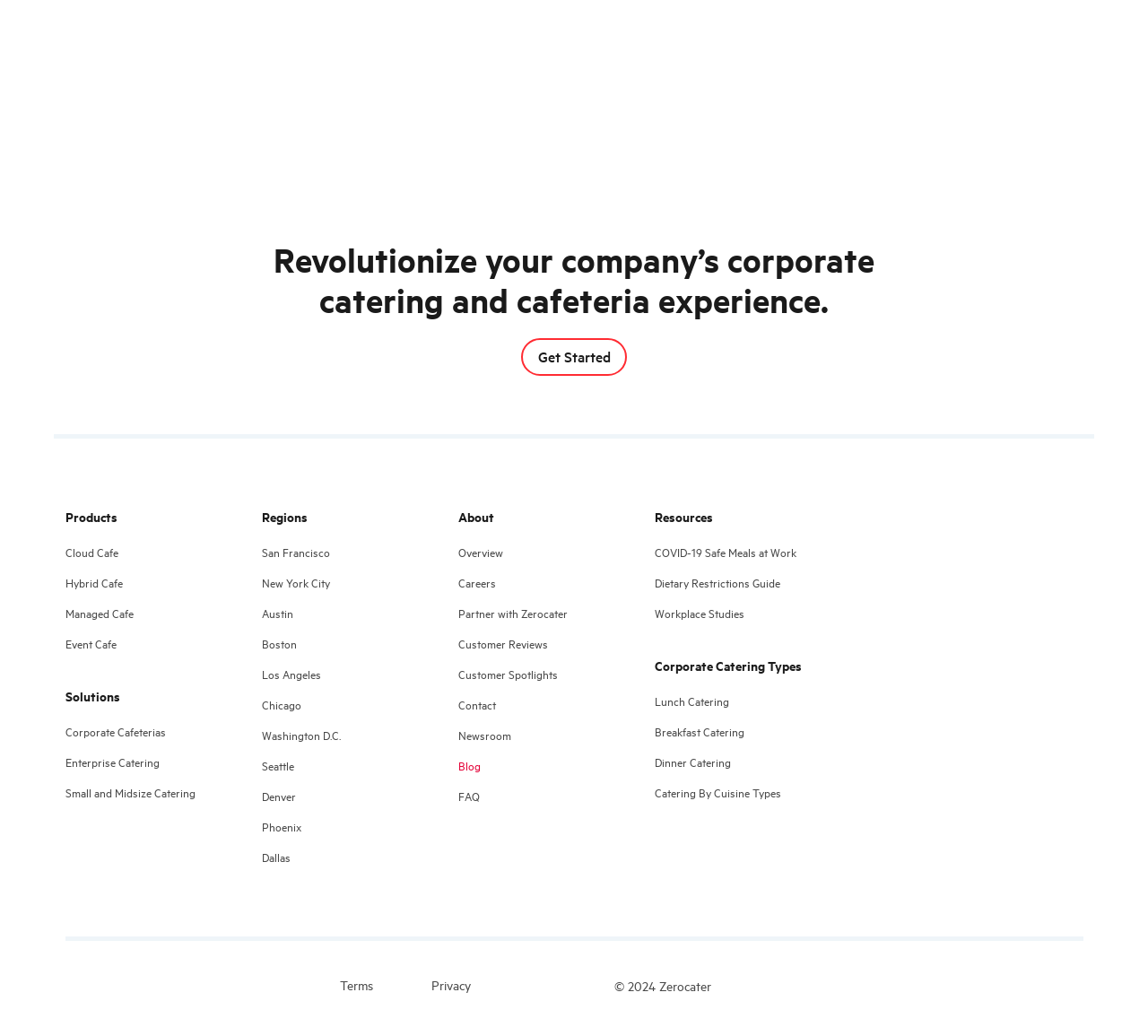Please find the bounding box coordinates of the element that needs to be clicked to perform the following instruction: "Download the app from App Store". The bounding box coordinates should be four float numbers between 0 and 1, represented as [left, top, right, bottom].

[0.742, 0.6, 0.84, 0.639]